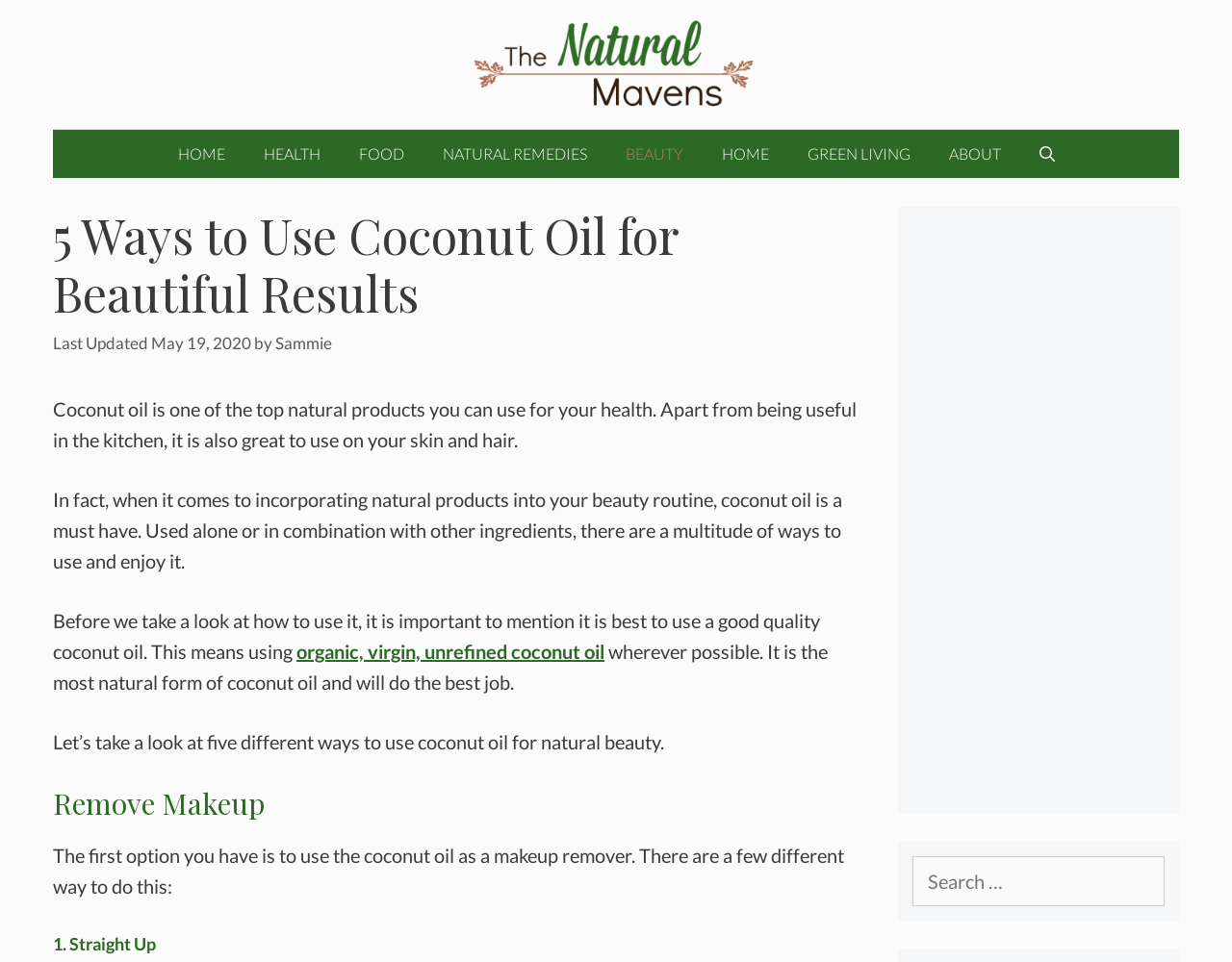What type of coconut oil is recommended in the article?
Can you provide a detailed and comprehensive answer to the question?

I determined the type of coconut oil recommended in the article by reading the paragraph that mentions using 'organic, virgin, unrefined coconut oil' for the best results.